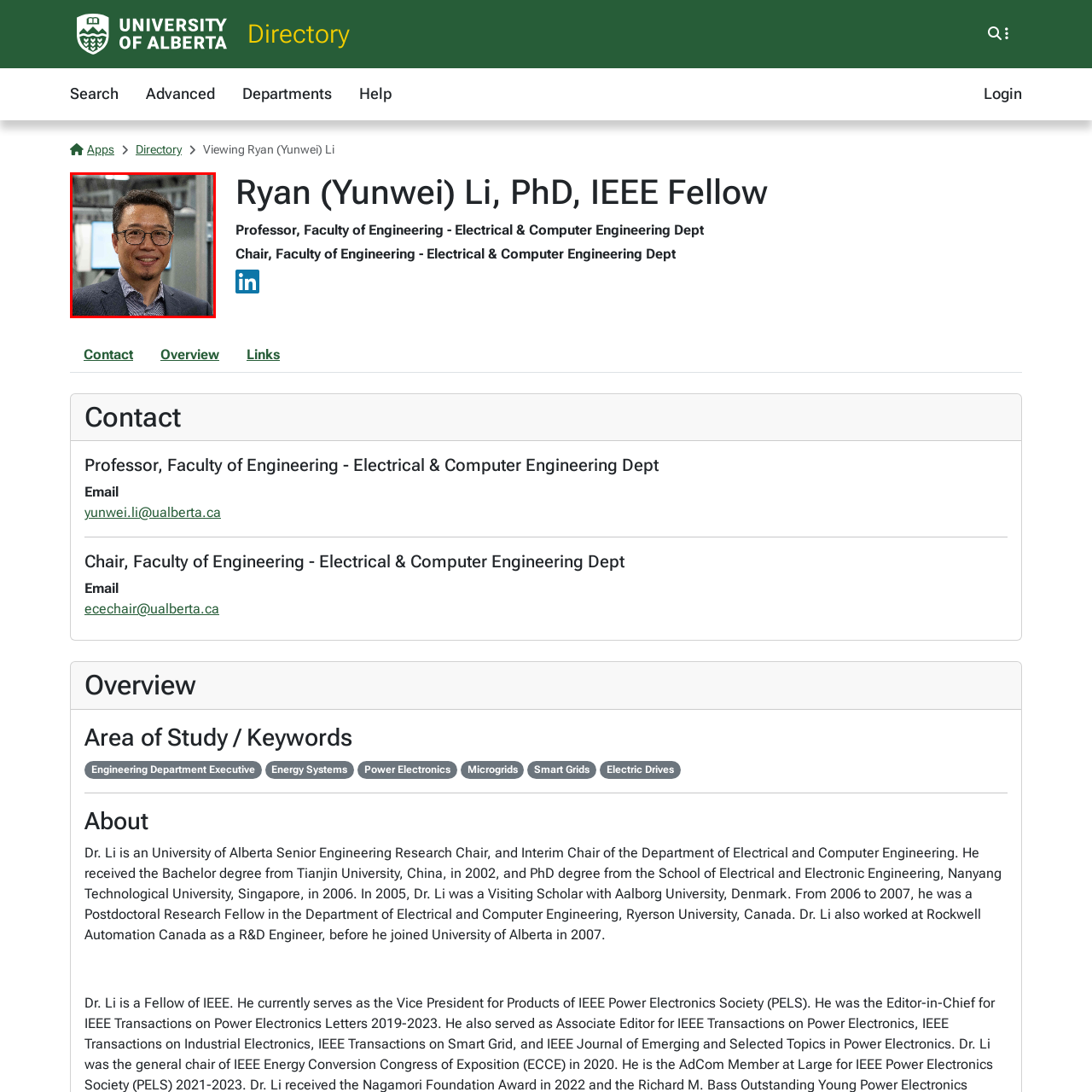Direct your gaze to the image circumscribed by the red boundary and deliver a thorough answer to the following question, drawing from the image's details: 
What is Dr. Li's department?

According to the caption, Dr. Li is a Professor in the Faculty of Engineering, specifically within the Electrical and Computer Engineering Department, which suggests his area of expertise.